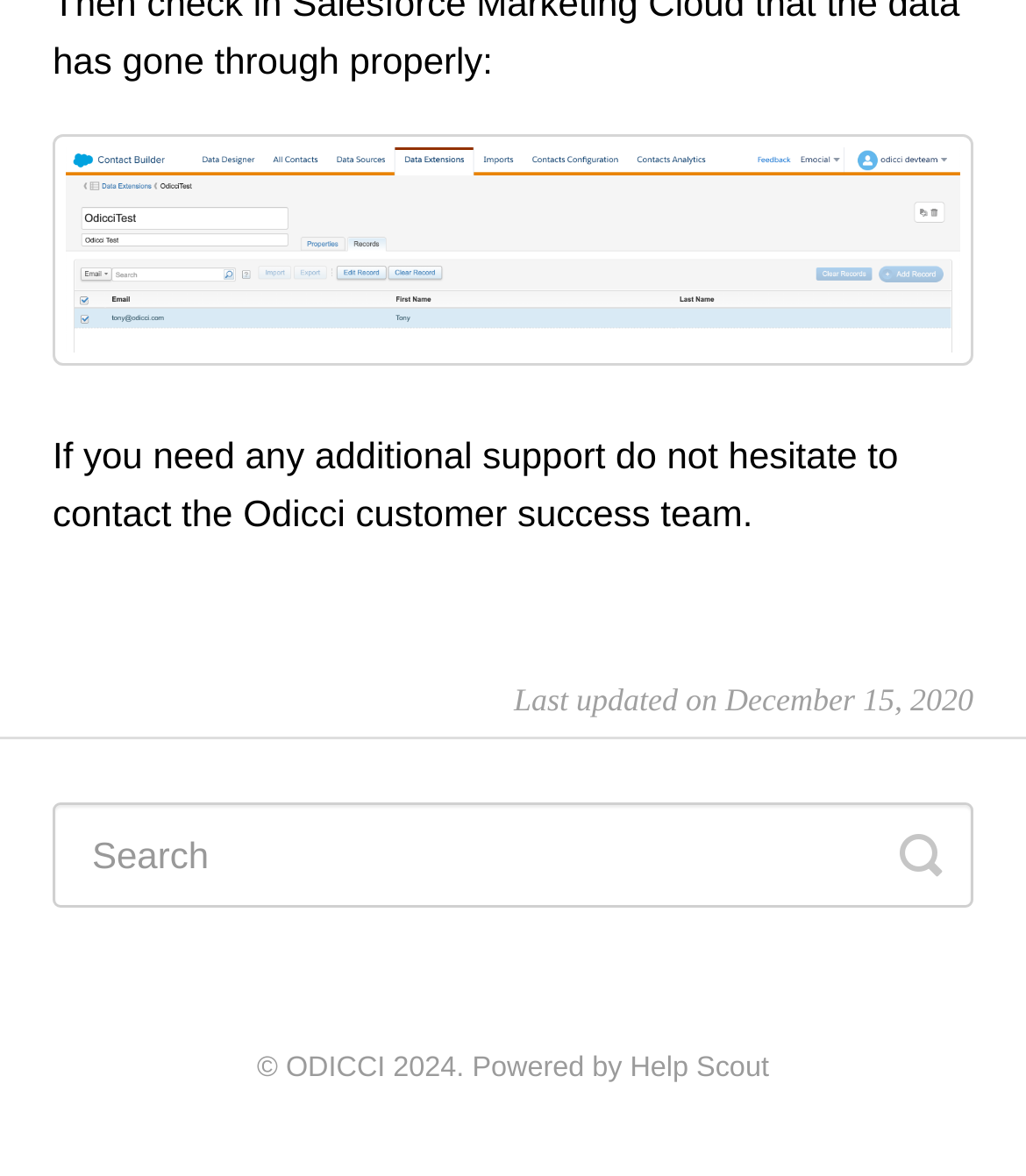What is the purpose of the customer success team?
From the details in the image, answer the question comprehensively.

The purpose of the customer success team can be inferred from the static text 'If you need any additional support do not hesitate to contact the Odicci customer success team.' which suggests that the team is available to provide additional support to customers.